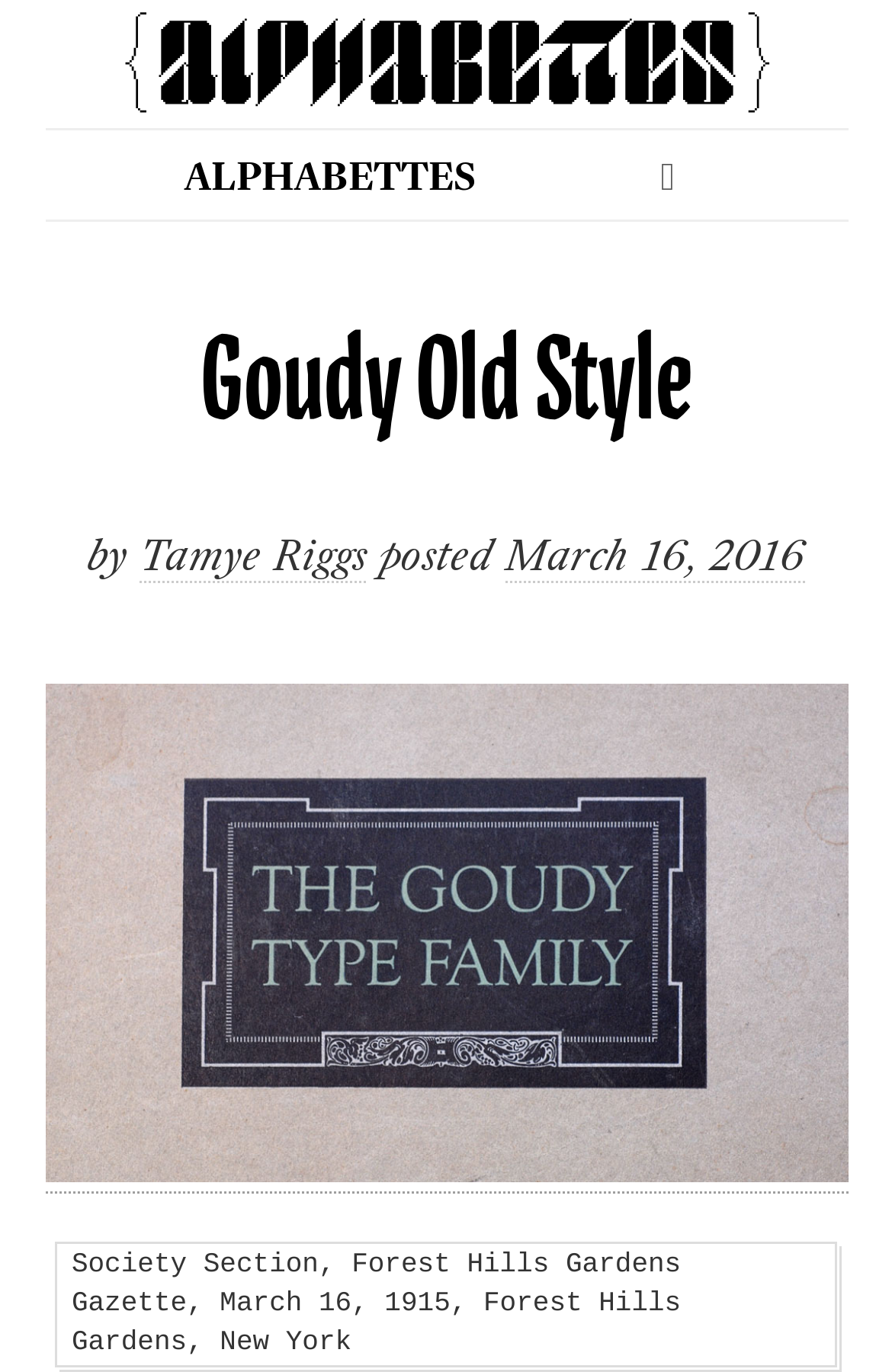Provide a brief response to the question below using a single word or phrase: 
Where was the Forest Hills Gardens Gazette published?

Forest Hills, New York